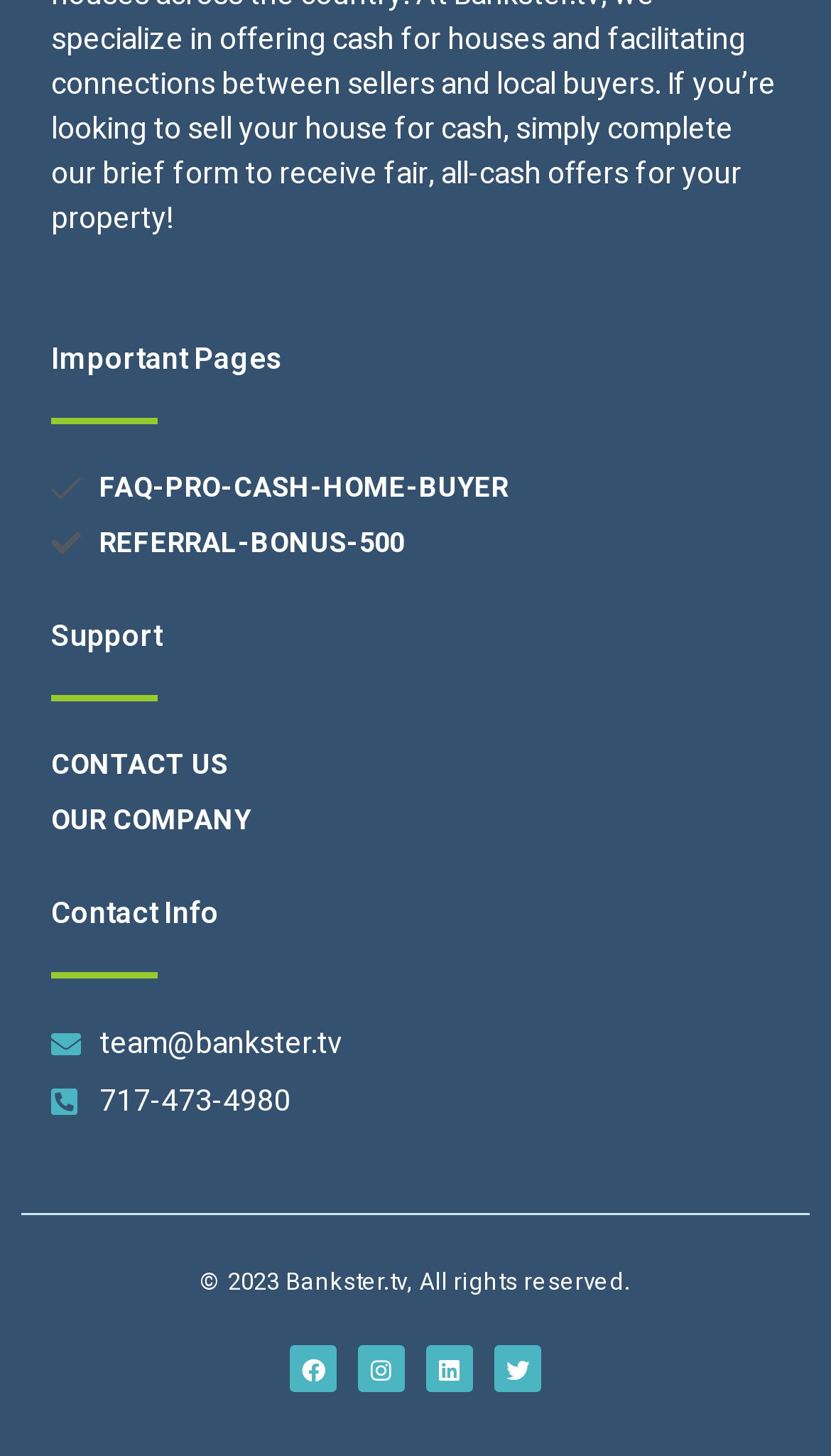What is the phone number of the company?
Refer to the screenshot and deliver a thorough answer to the question presented.

The phone number of the company can be found in the 'Contact Info' section, which is located at the bottom of the webpage. The phone number is '717-473-4980'.